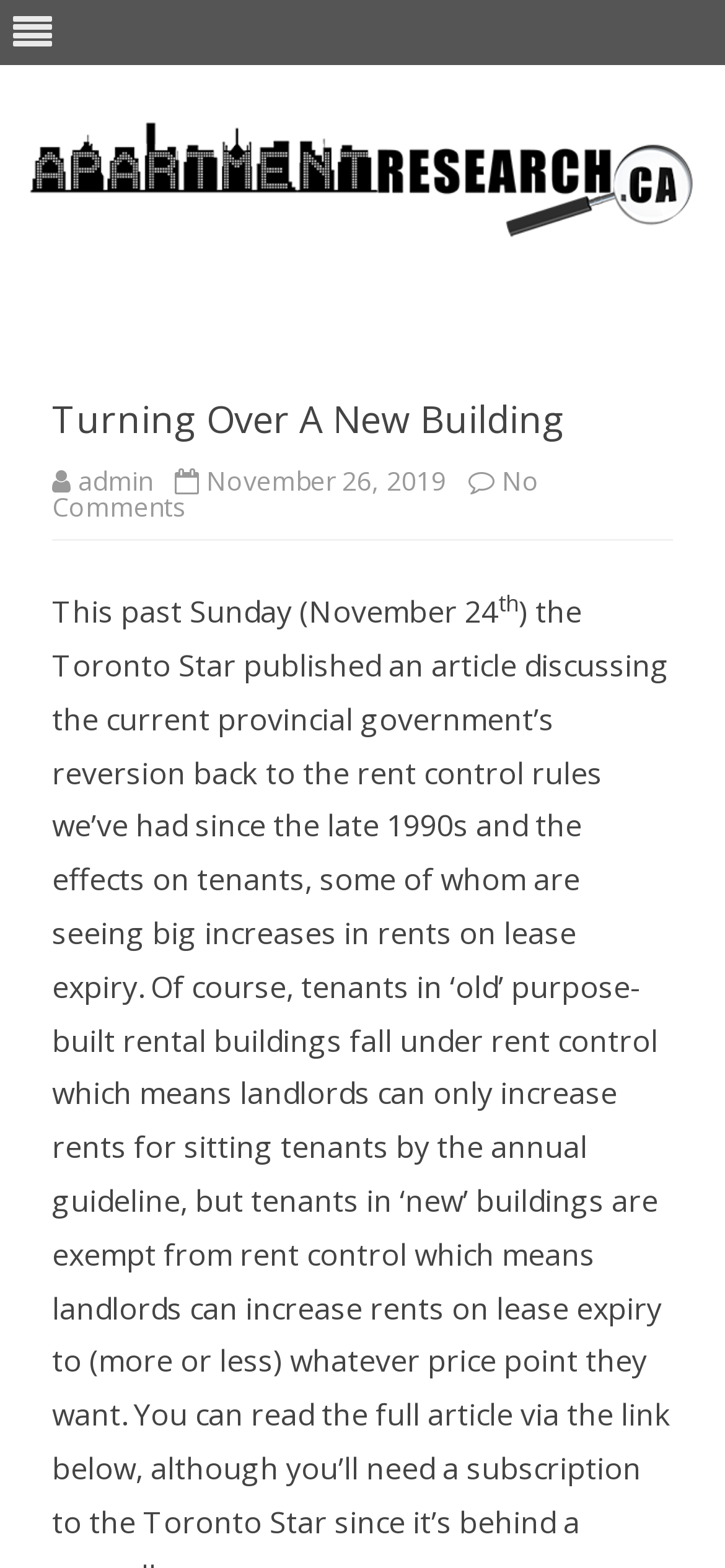Respond to the question below with a single word or phrase:
How many comments are there on the article?

No Comments